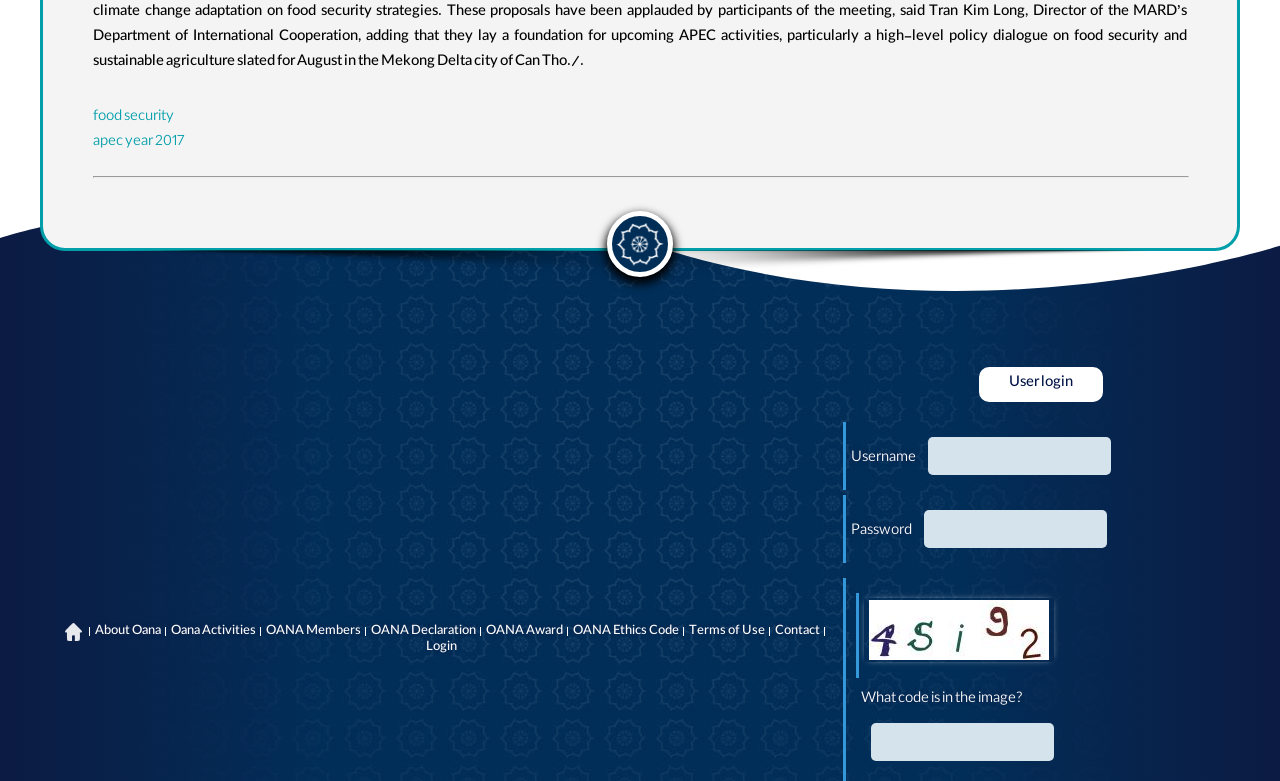Please locate the bounding box coordinates for the element that should be clicked to achieve the following instruction: "Enter username". Ensure the coordinates are given as four float numbers between 0 and 1, i.e., [left, top, right, bottom].

[0.725, 0.56, 0.868, 0.608]